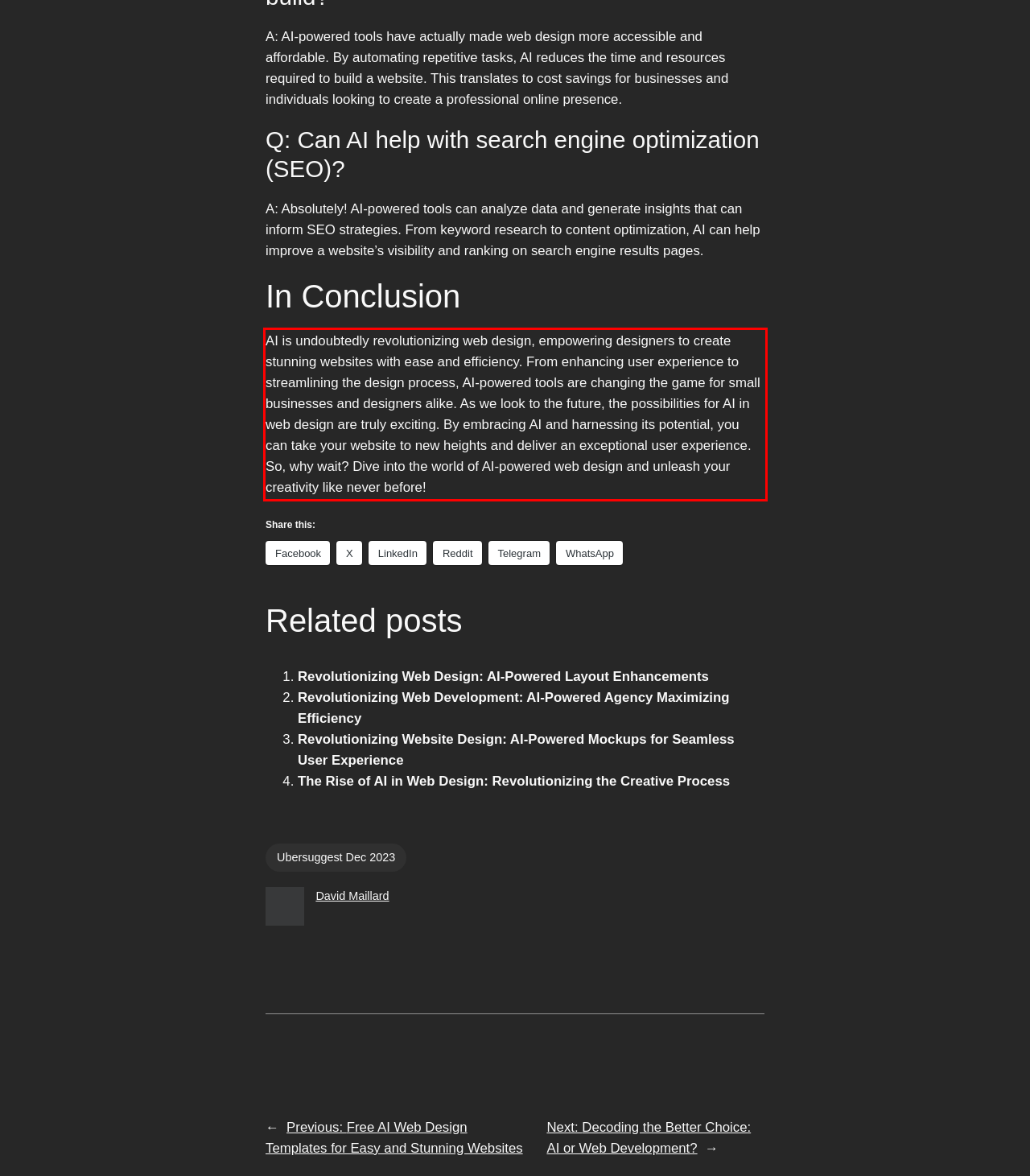You have a webpage screenshot with a red rectangle surrounding a UI element. Extract the text content from within this red bounding box.

AI is undoubtedly revolutionizing web design, empowering designers to create stunning websites with ease and efficiency. From enhancing user experience to streamlining the design process, AI-powered tools are changing the game for small businesses and designers alike. As we look to the future, the possibilities for AI in web design are truly exciting. By embracing AI and harnessing its potential, you can take your website to new heights and deliver an exceptional user experience. So, why wait? Dive into the world of AI-powered web design and unleash your creativity like never before!